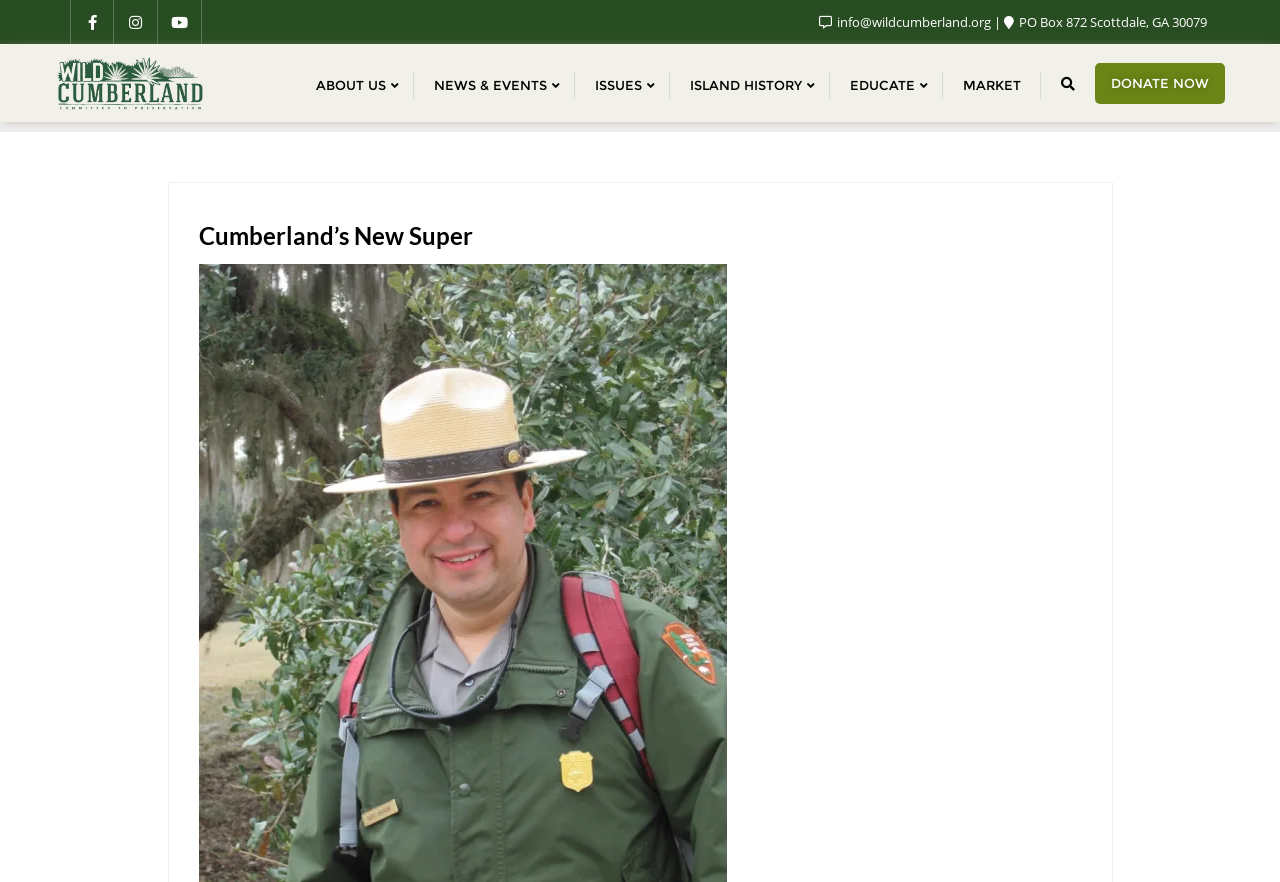What is the logo of Wild Cumberland?
Using the image as a reference, give a one-word or short phrase answer.

Logo